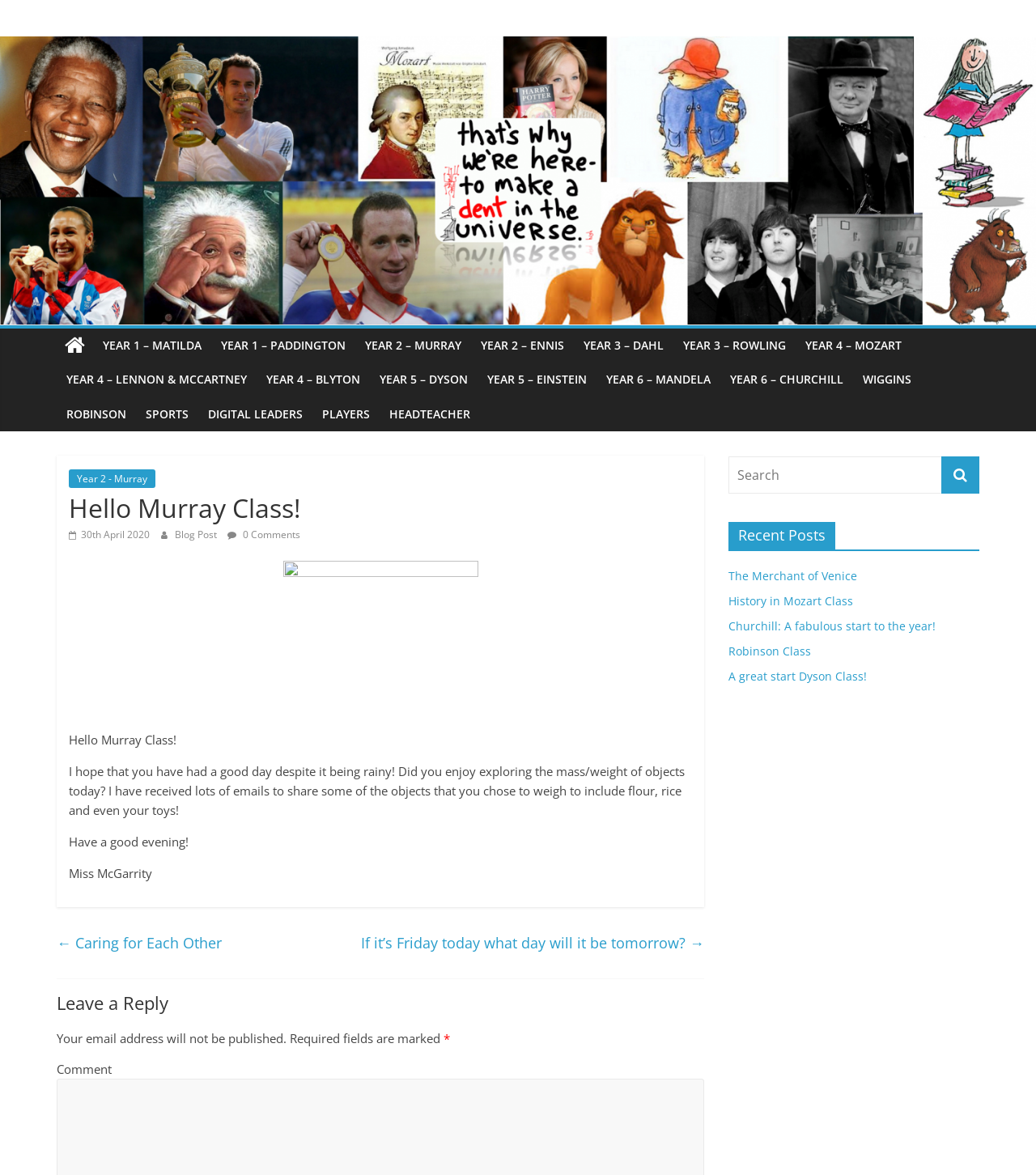Using the element description: "Wiggins", determine the bounding box coordinates. The coordinates should be in the format [left, top, right, bottom], with values between 0 and 1.

[0.823, 0.309, 0.889, 0.338]